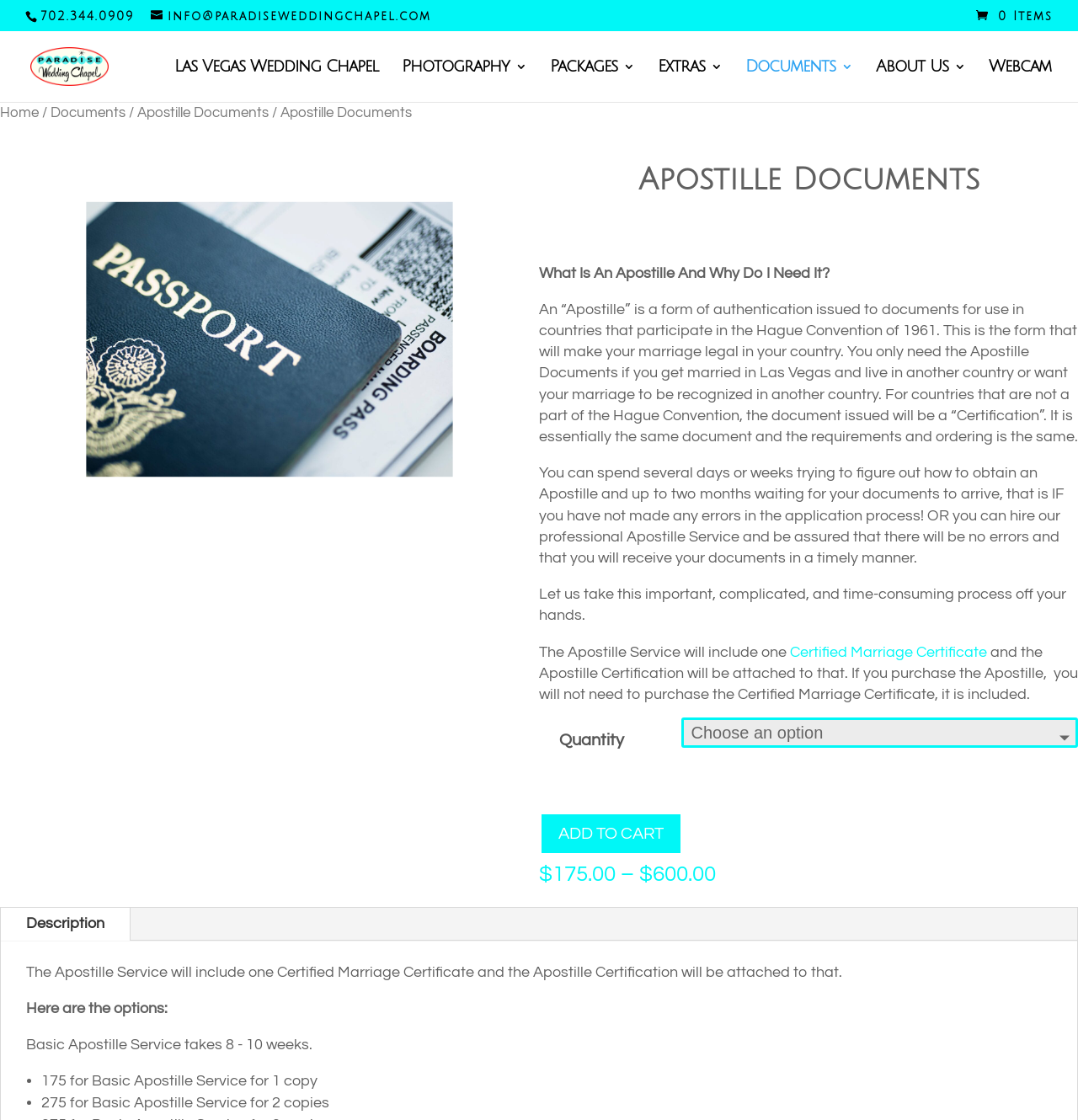What is included in the Apostille Service?
Please provide a single word or phrase answer based on the image.

Certified Marriage Certificate